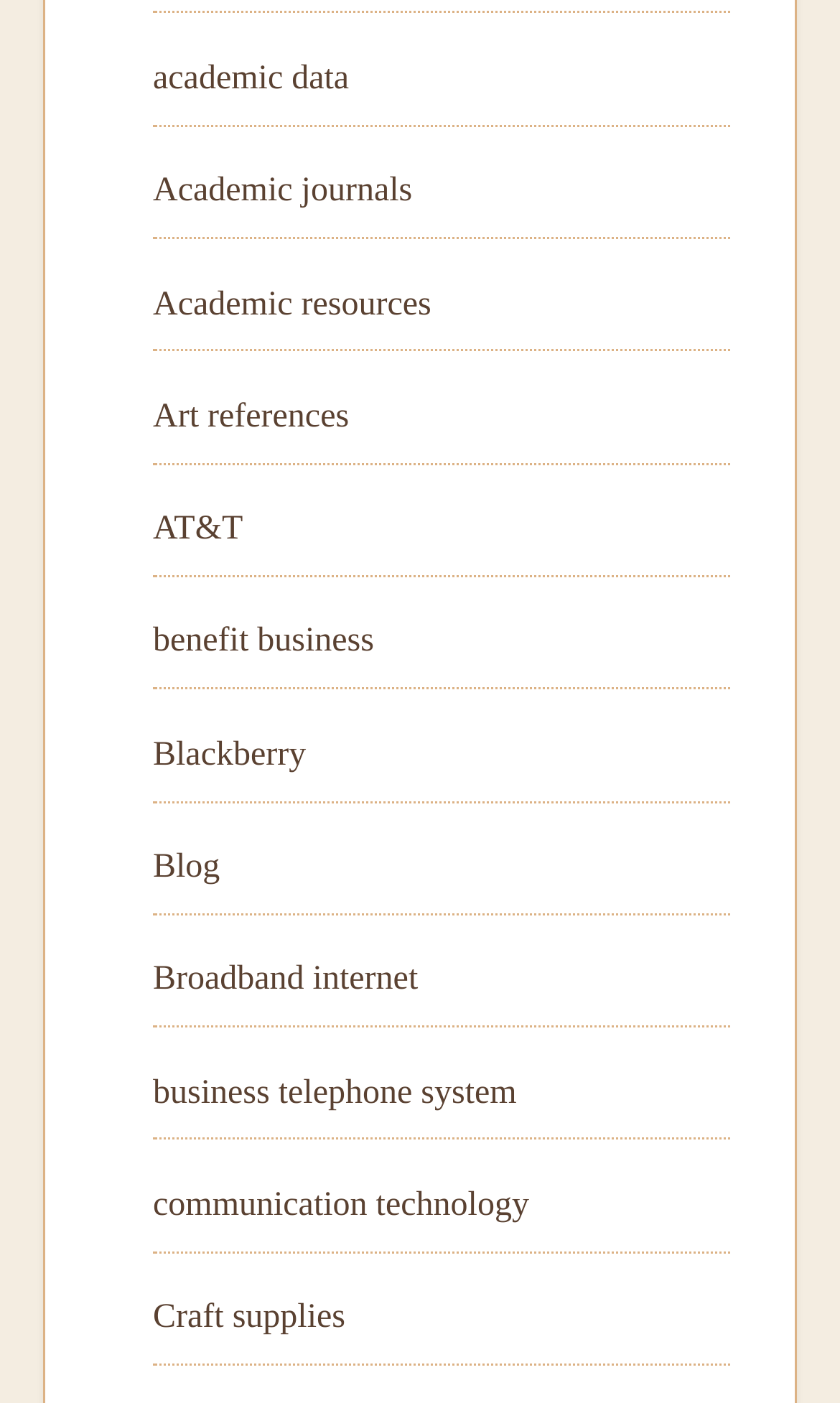Respond to the question below with a single word or phrase:
What is the link below 'Academic journals'?

Academic resources